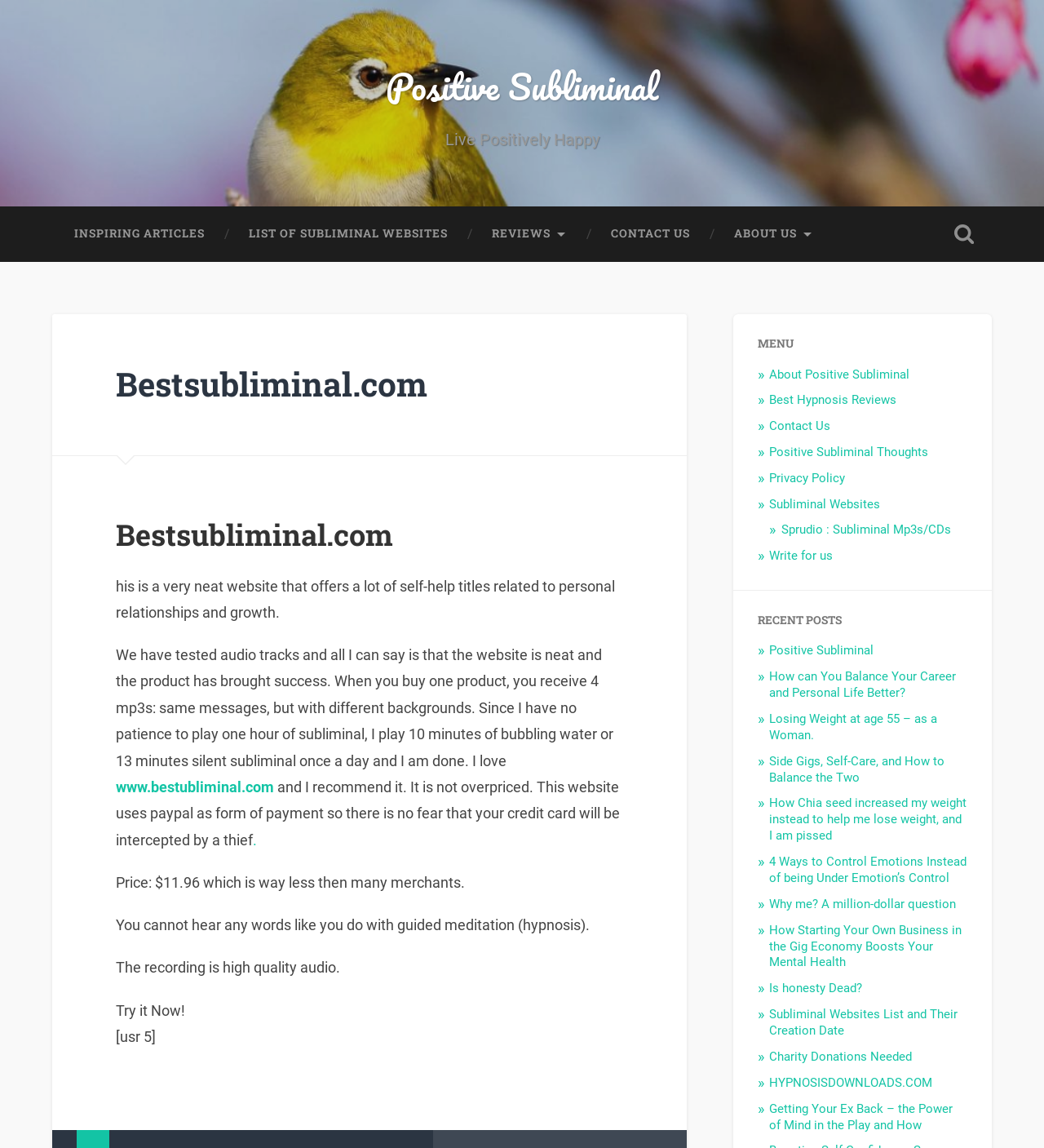What is the format of the subliminal recordings?
Using the image provided, answer with just one word or phrase.

Mp3